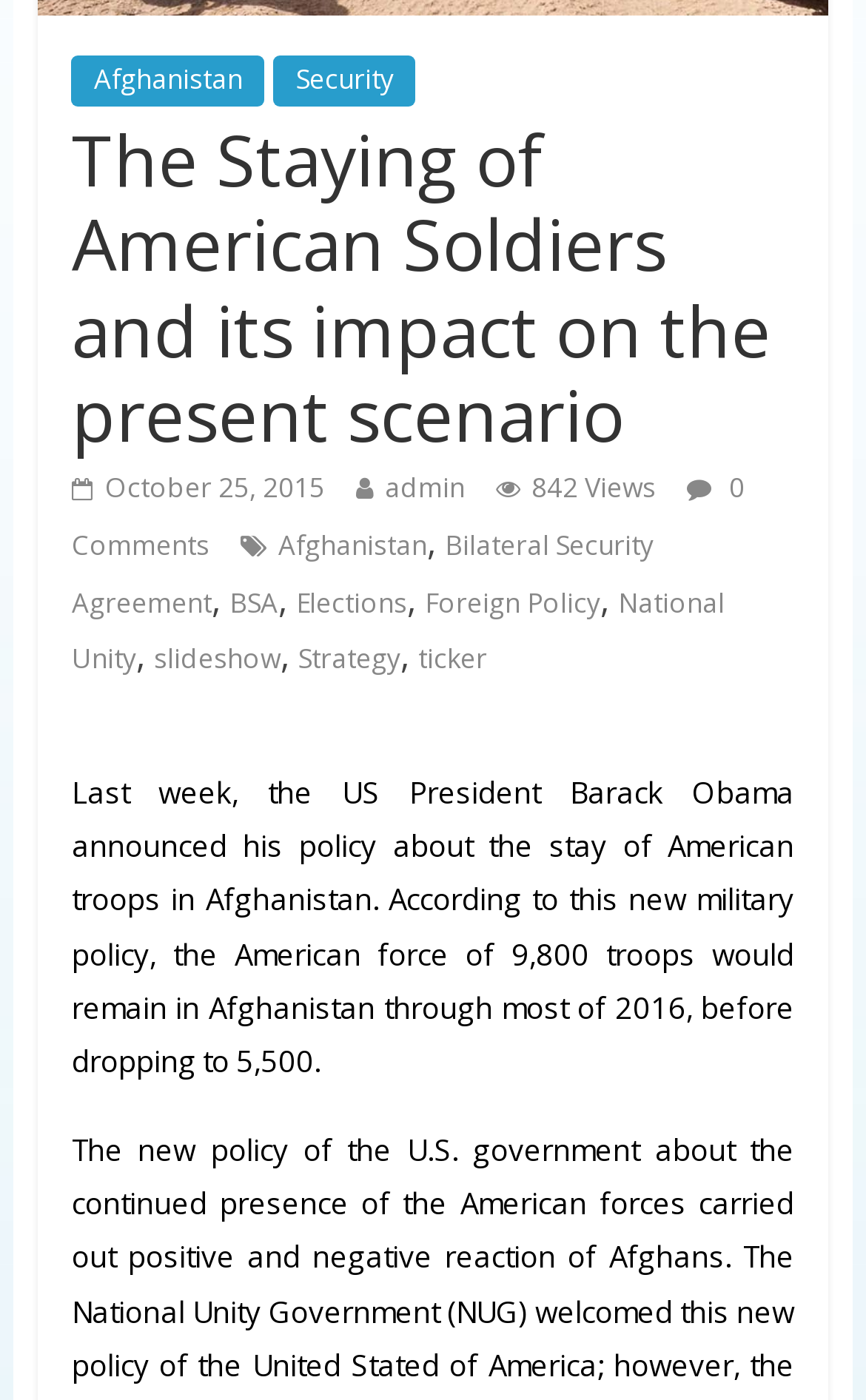Provide the bounding box coordinates for the UI element that is described by this text: "0 Comments". The coordinates should be in the form of four float numbers between 0 and 1: [left, top, right, bottom].

[0.083, 0.335, 0.859, 0.403]